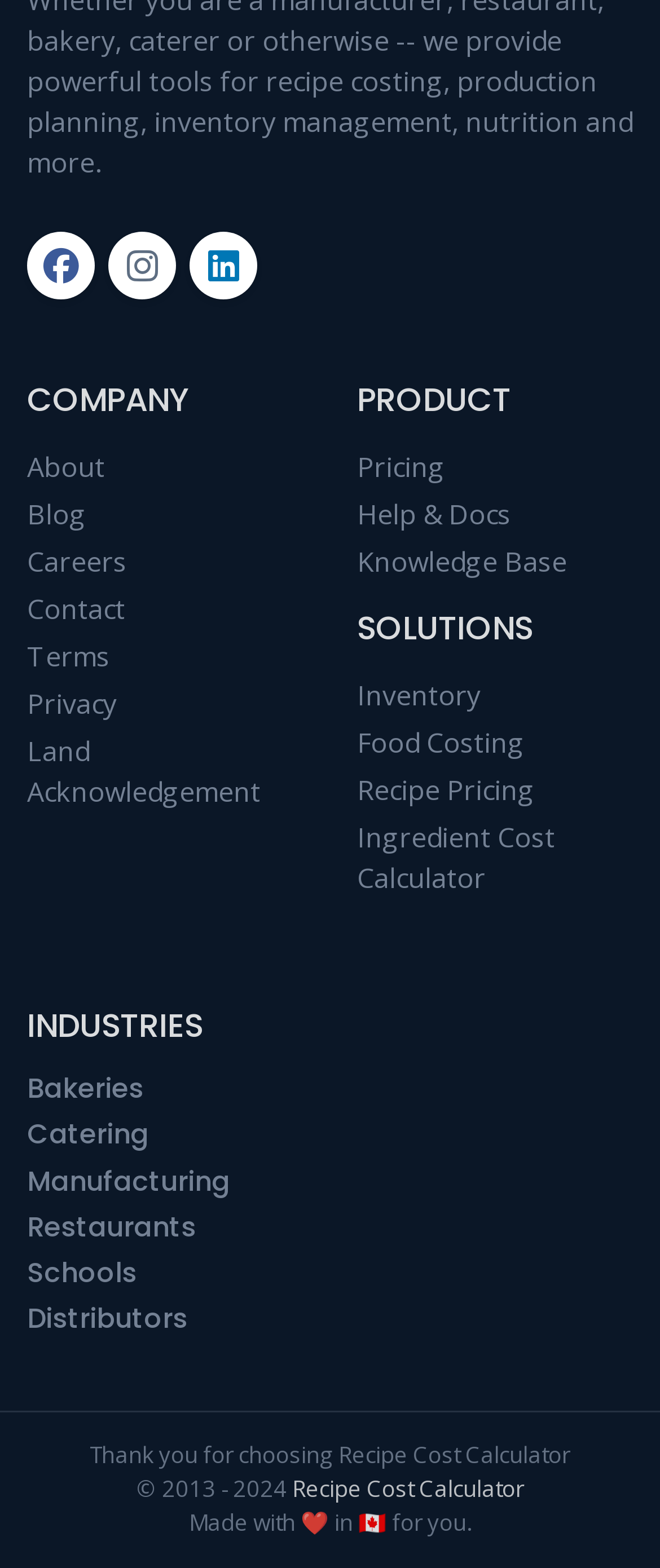How many main categories are there?
Based on the image, provide a one-word or brief-phrase response.

4